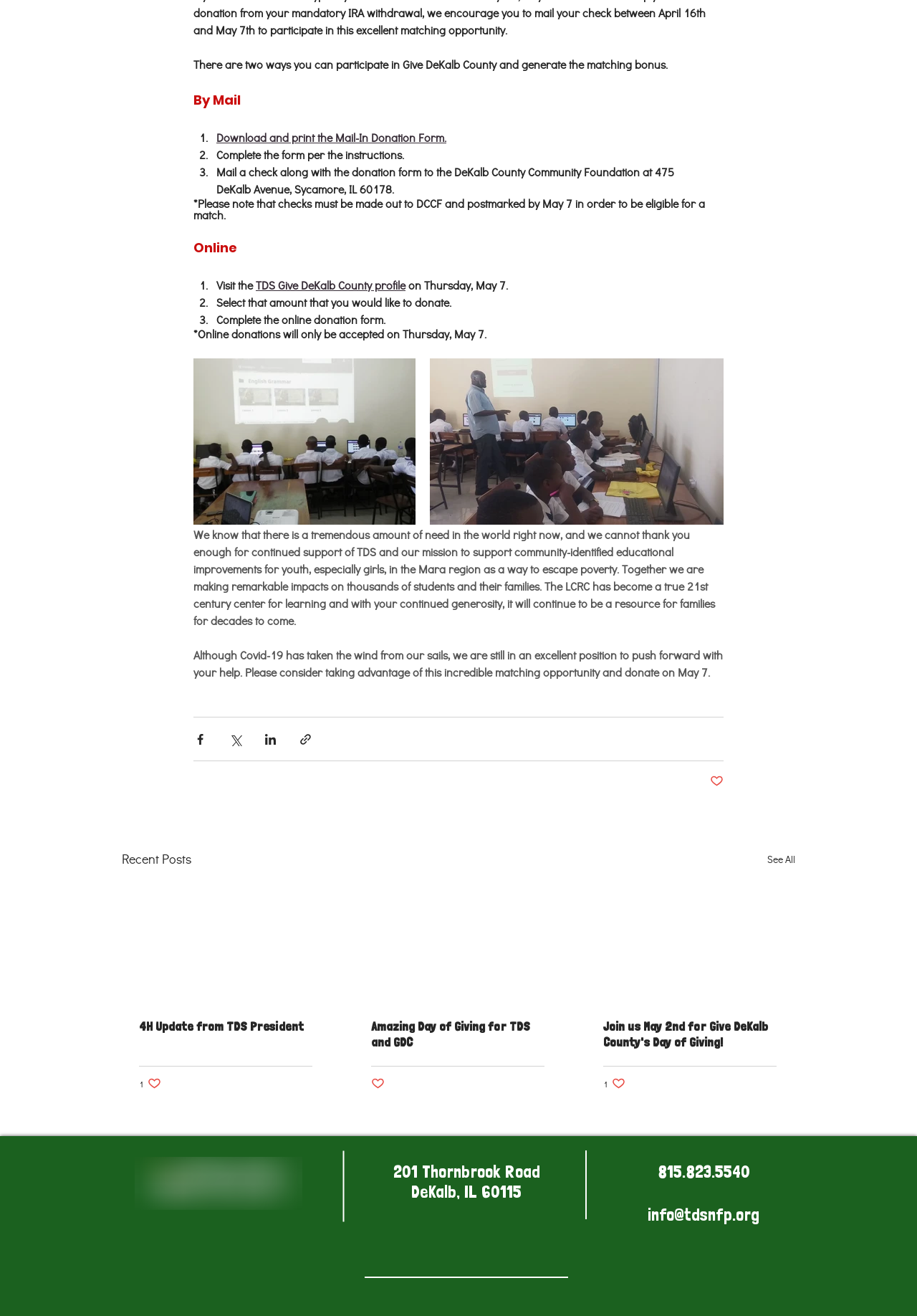Determine the bounding box coordinates of the clickable region to execute the instruction: "Download the Mail-In Donation Form". The coordinates should be four float numbers between 0 and 1, denoted as [left, top, right, bottom].

[0.236, 0.098, 0.487, 0.11]